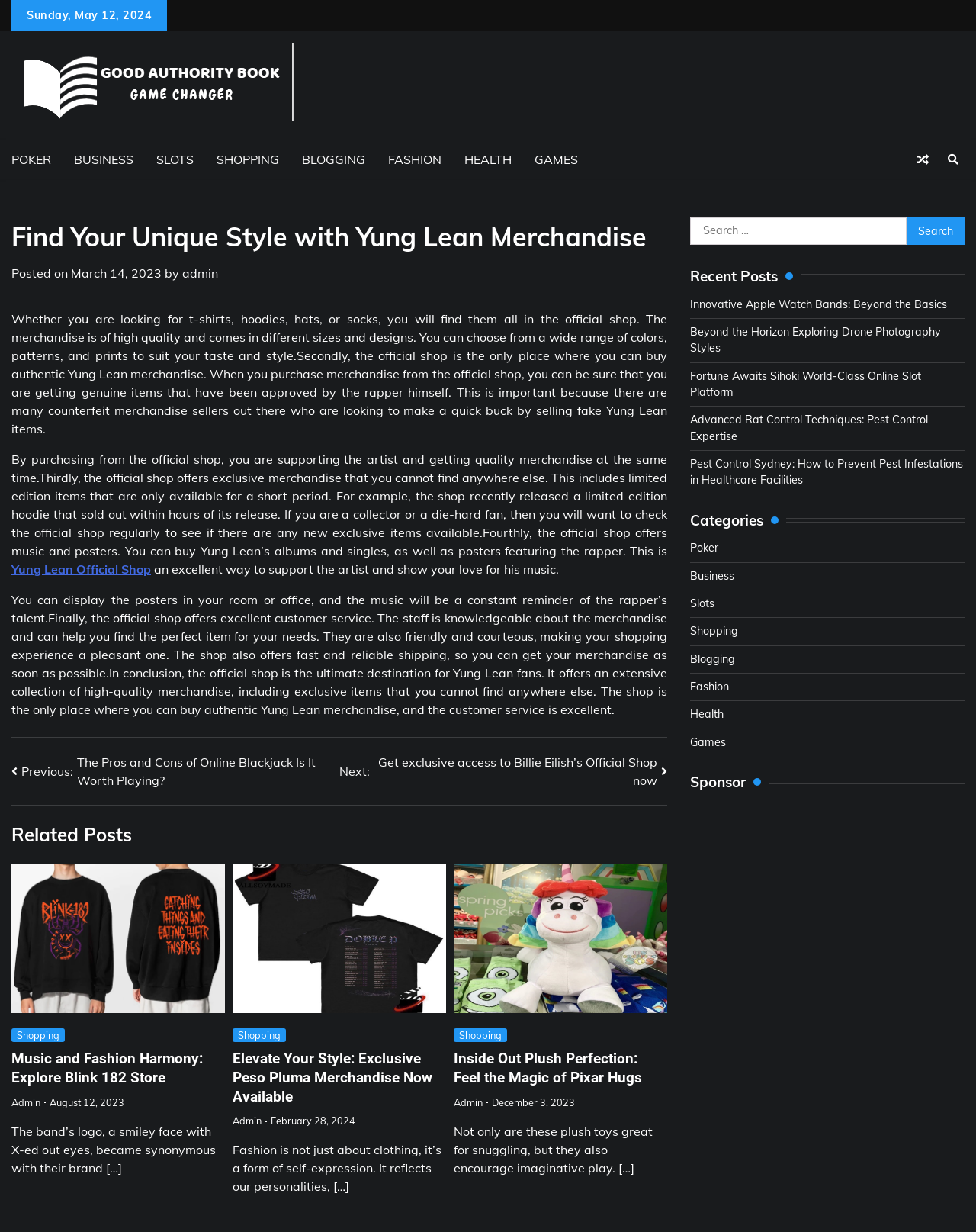What is the date of the latest article?
Refer to the image and offer an in-depth and detailed answer to the question.

I found the date of the latest article by looking at the top of the webpage, where it says 'Sunday, May 12, 2024'.